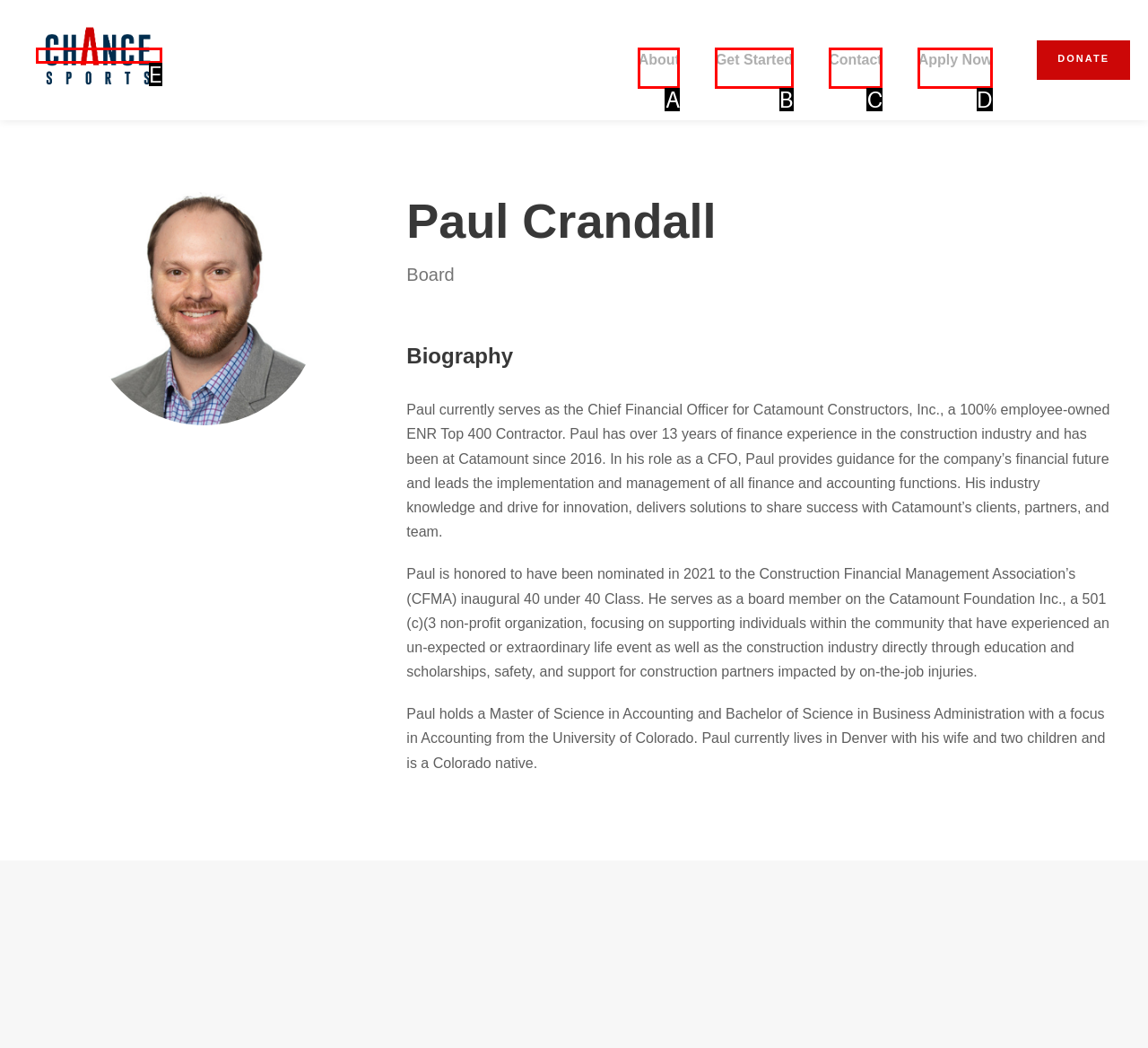Based on the description title="chance sports red a-01", identify the most suitable HTML element from the options. Provide your answer as the corresponding letter.

E